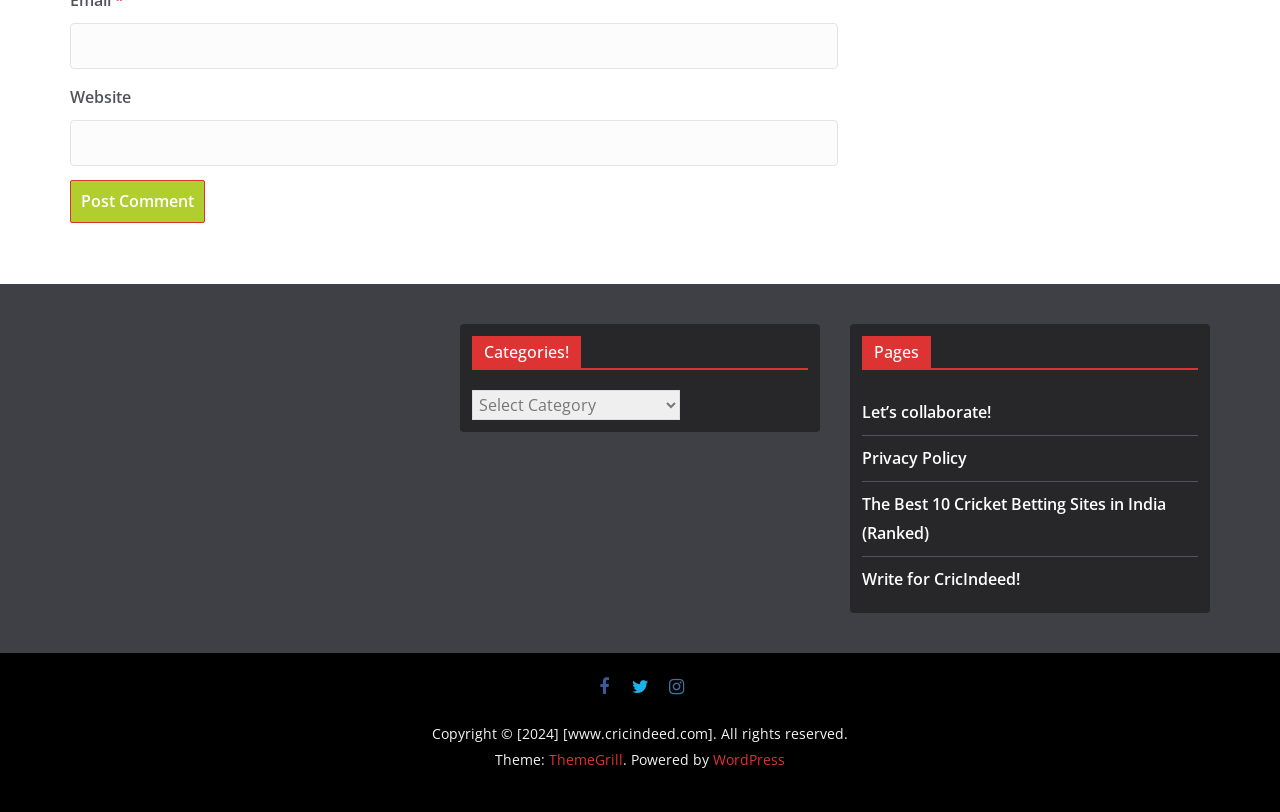Please identify the bounding box coordinates of the clickable area that will allow you to execute the instruction: "go to Metcalf Foundation homepage".

None